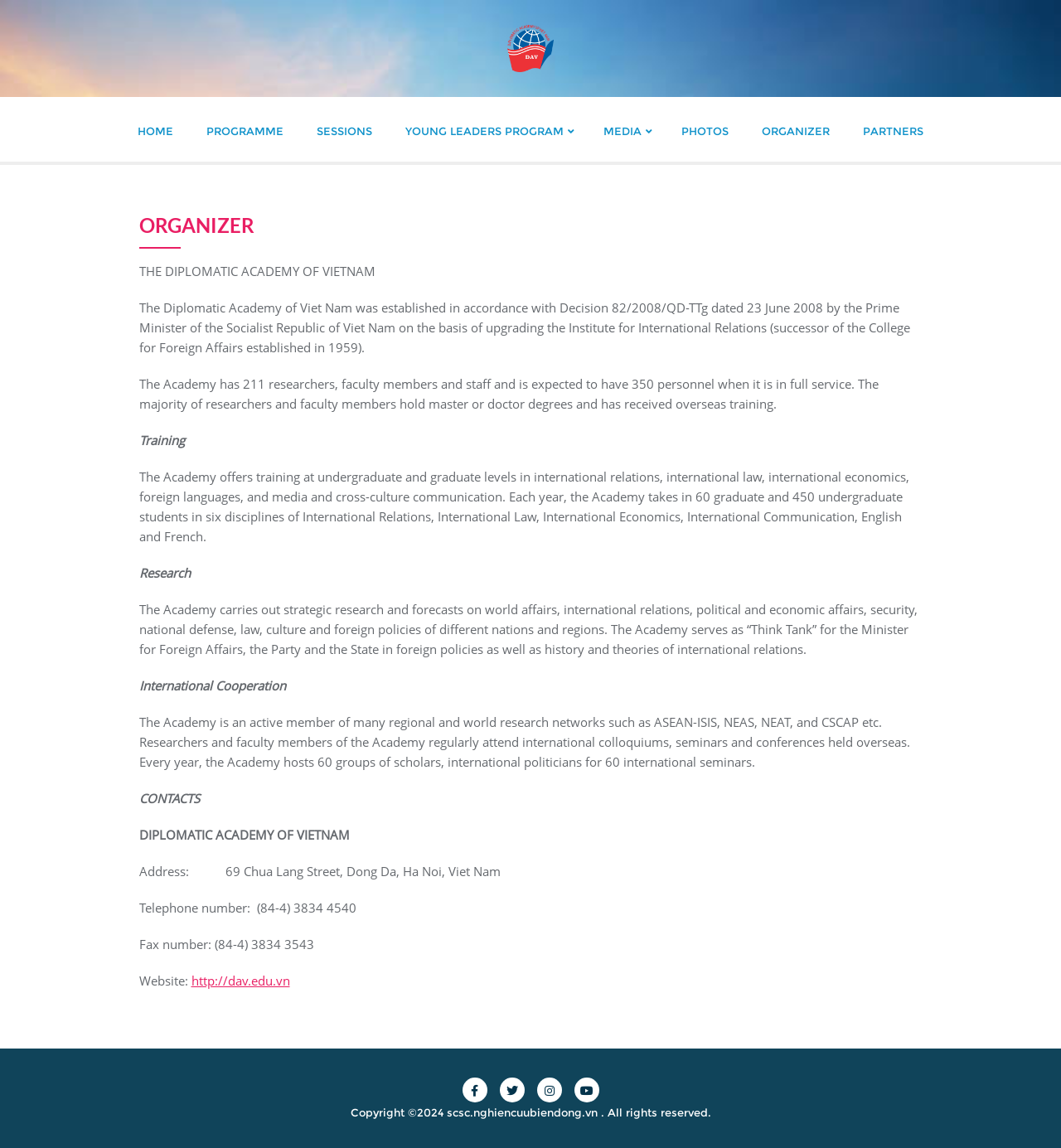Find the bounding box coordinates of the UI element according to this description: "alt="Logo"".

[0.478, 0.014, 0.522, 0.07]